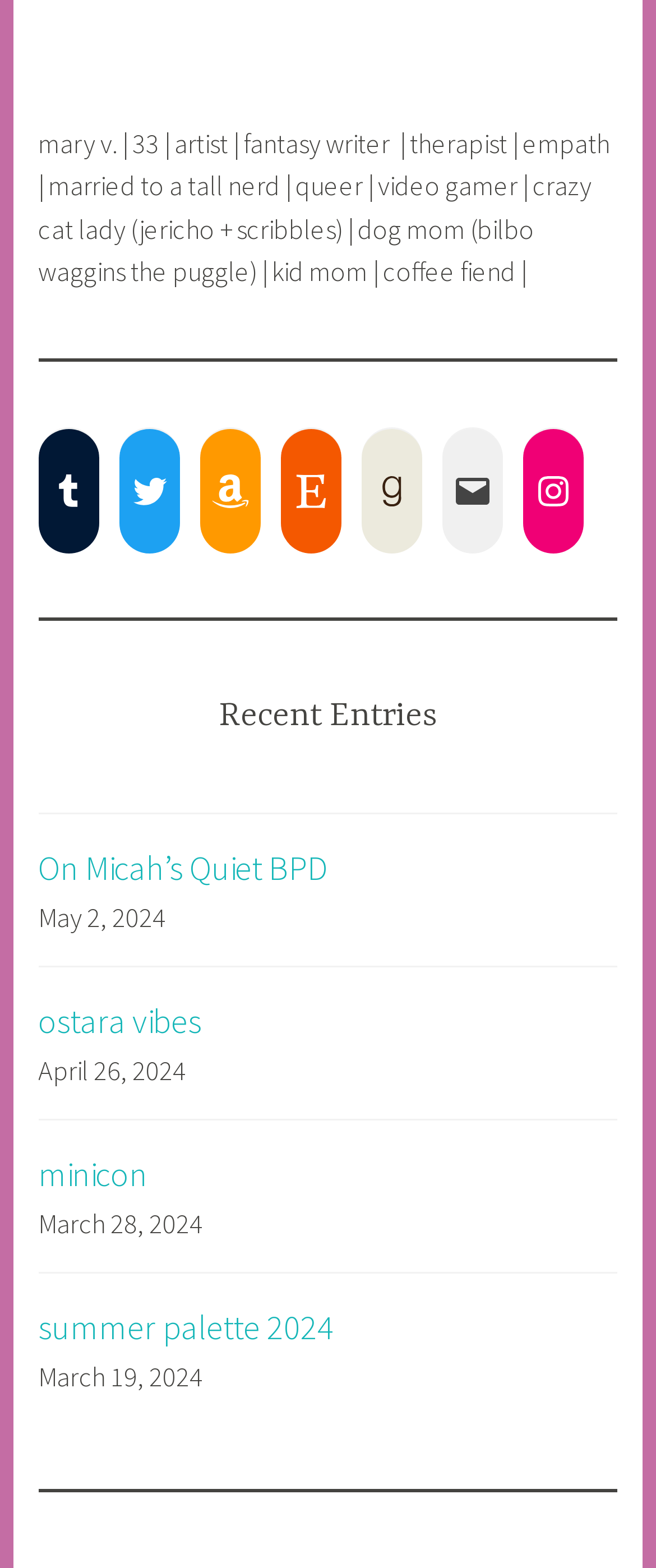Given the element description Tumblr, specify the bounding box coordinates of the corresponding UI element in the format (top-left x, top-left y, bottom-right x, bottom-right y). All values must be between 0 and 1.

[0.058, 0.294, 0.151, 0.333]